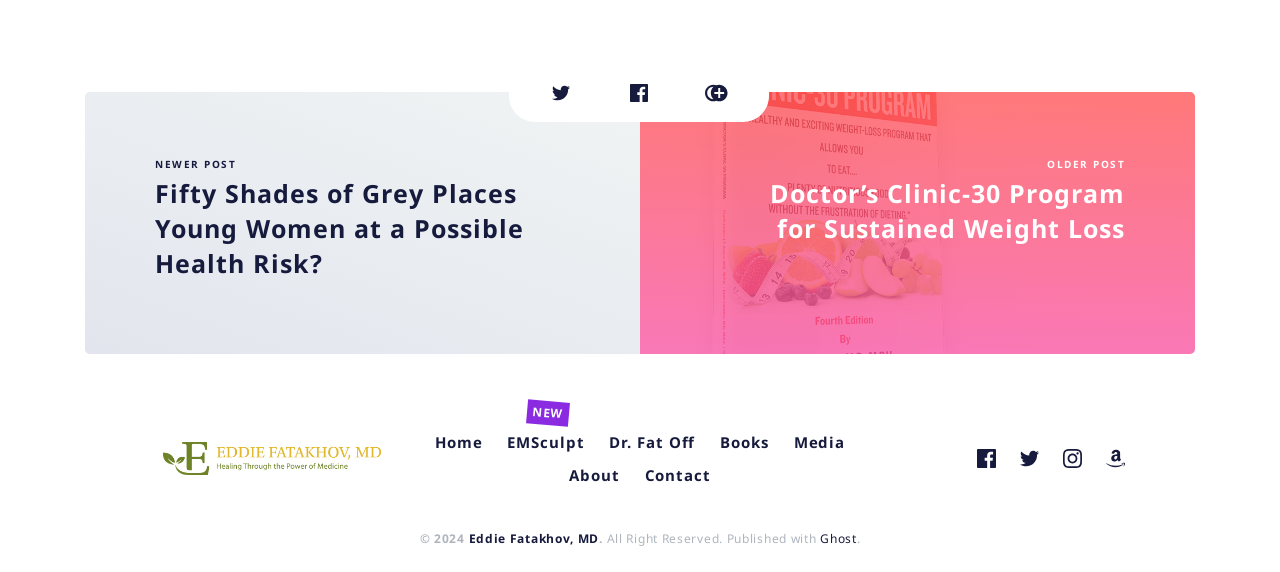What is the name of the doctor?
Please provide a single word or phrase as your answer based on the screenshot.

Eddie Fatakhov, MD